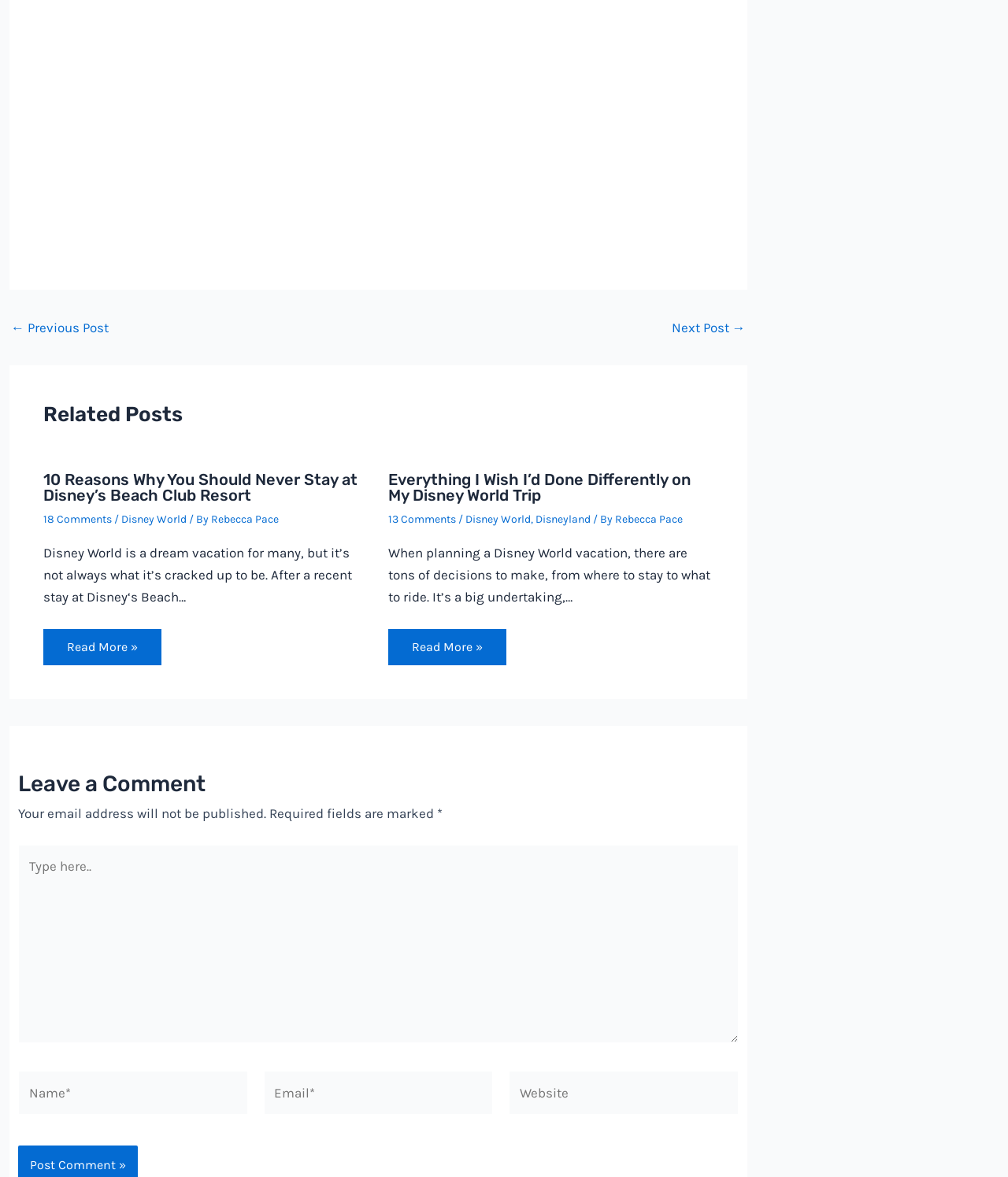Please analyze the image and give a detailed answer to the question:
How many related posts are displayed on this webpage?

By analyzing the webpage structure, I can see that there are two article sections with headings and links, which suggests that there are two related posts displayed on this webpage.